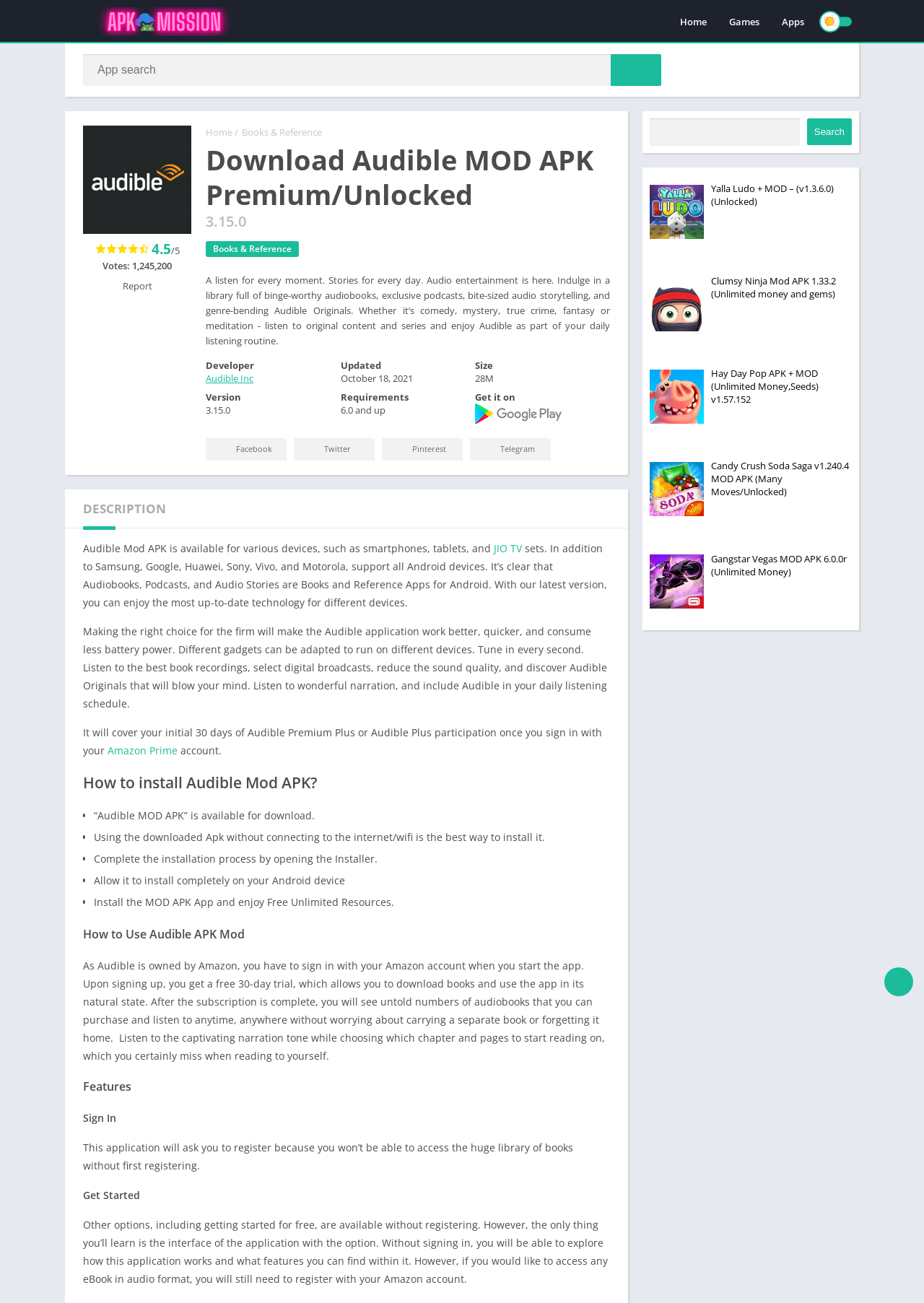Identify the webpage's primary heading and generate its text.

Download Audible MOD APK Premium/Unlocked